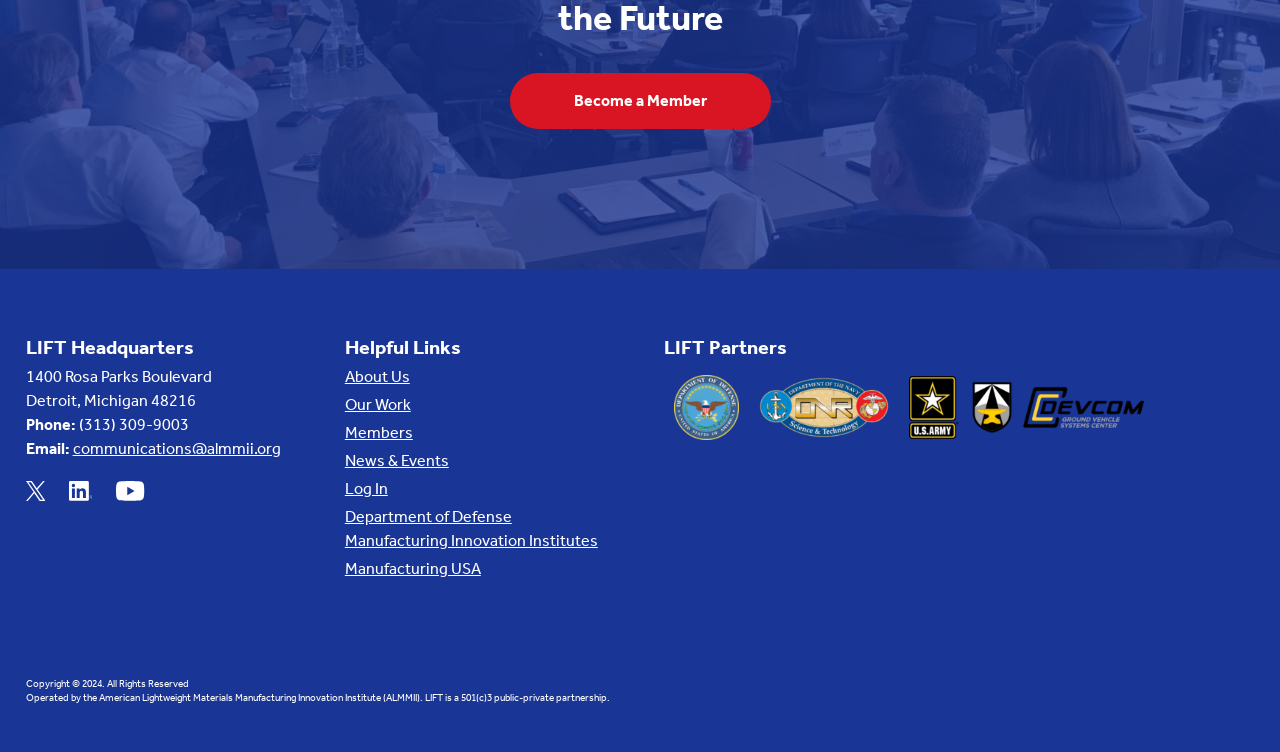Please find the bounding box coordinates for the clickable element needed to perform this instruction: "Visit LIFT Headquarters".

[0.02, 0.443, 0.232, 0.48]